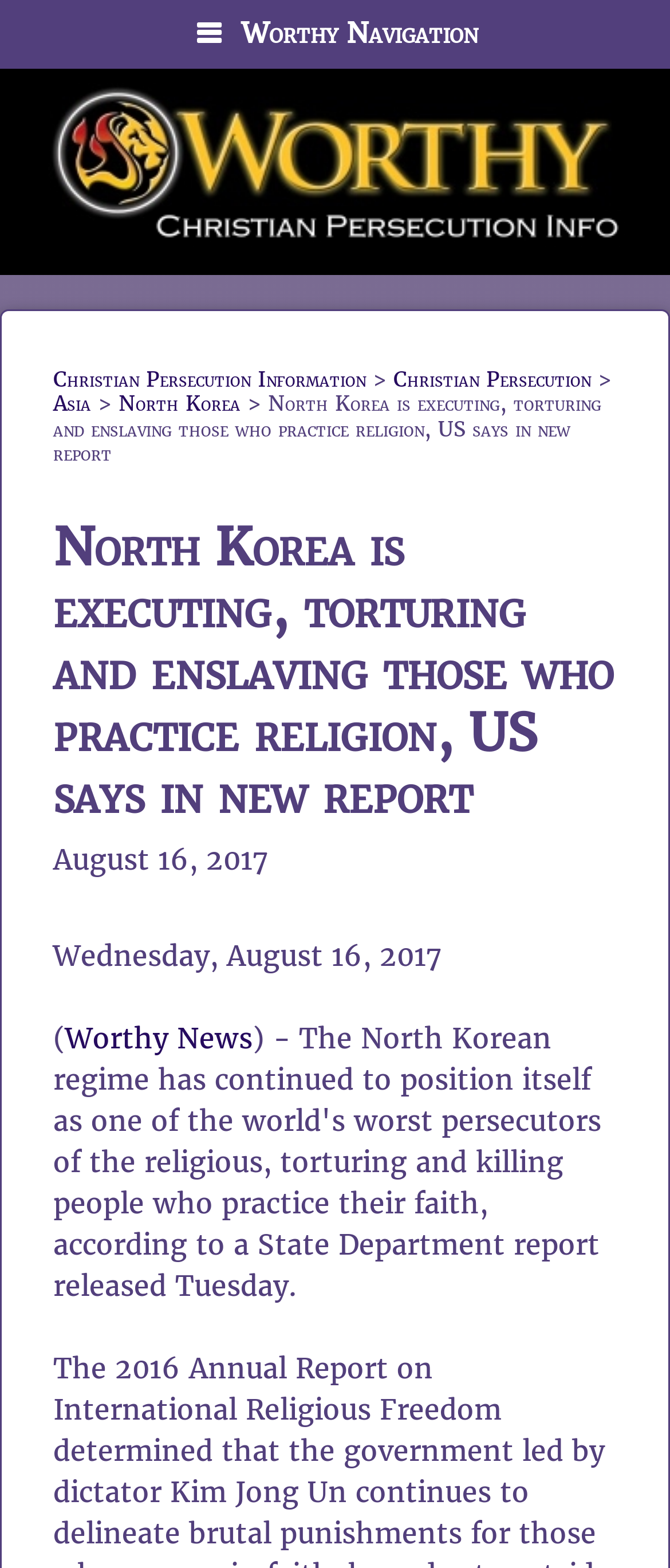What is the date of the report?
Answer with a single word or phrase, using the screenshot for reference.

August 16, 2017